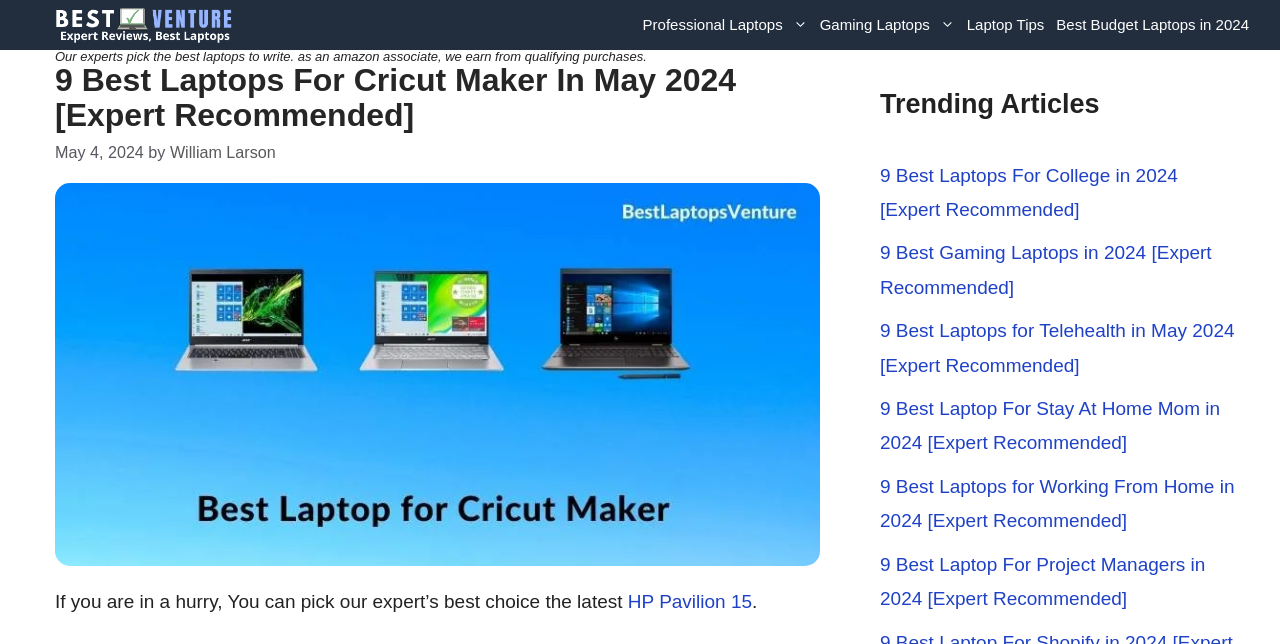Determine the bounding box coordinates of the clickable element necessary to fulfill the instruction: "Click on the 'Best Laptops Venture' link". Provide the coordinates as four float numbers within the 0 to 1 range, i.e., [left, top, right, bottom].

[0.043, 0.02, 0.184, 0.053]